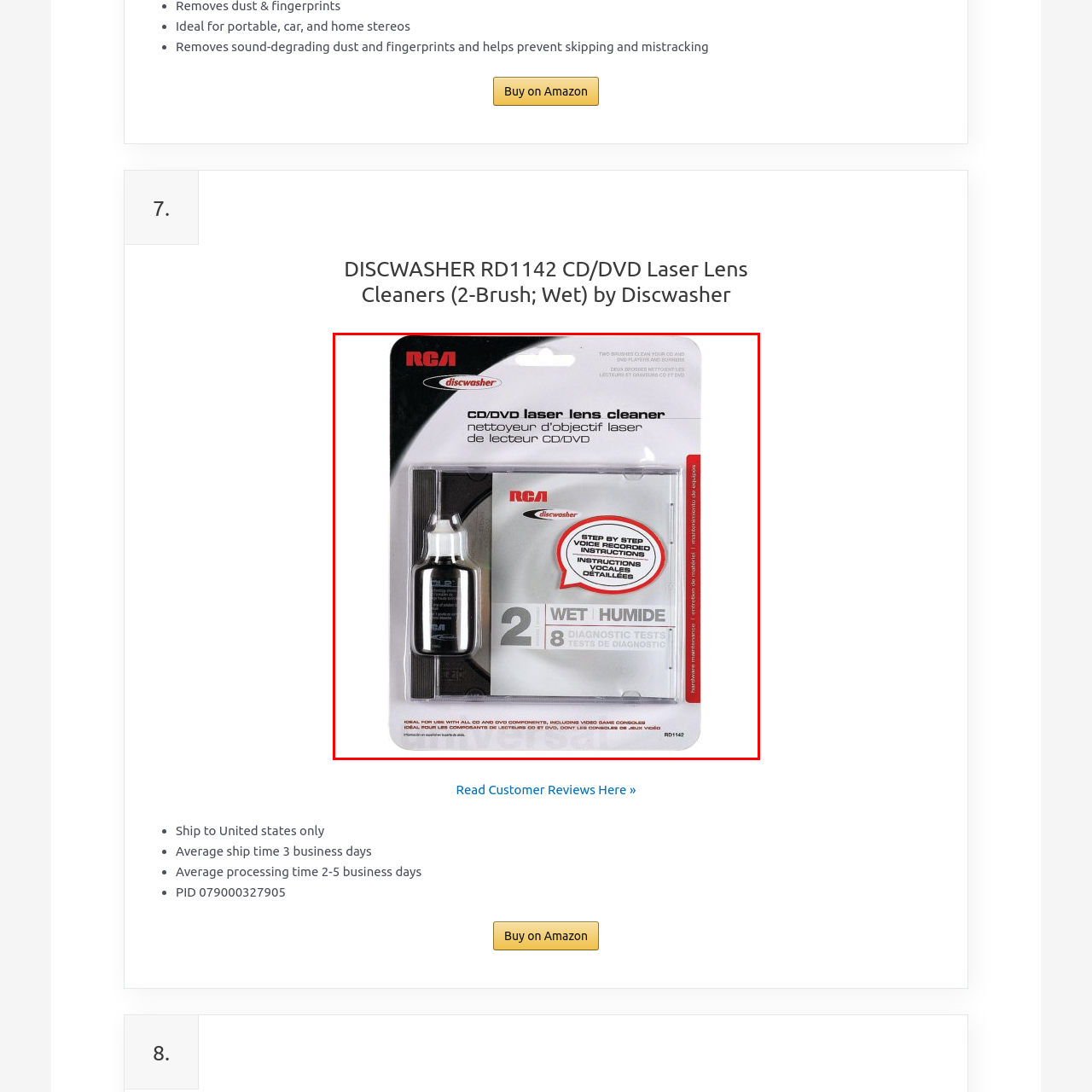What types of systems is the RCA Discwasher RD1142 ideal for?  
Pay attention to the image within the red frame and give a detailed answer based on your observations from the image.

The RCA Discwasher RD1142 is ideal for use with home, car, and portable stereo systems, as stated in the description, which suggests its versatility and wide range of applications.